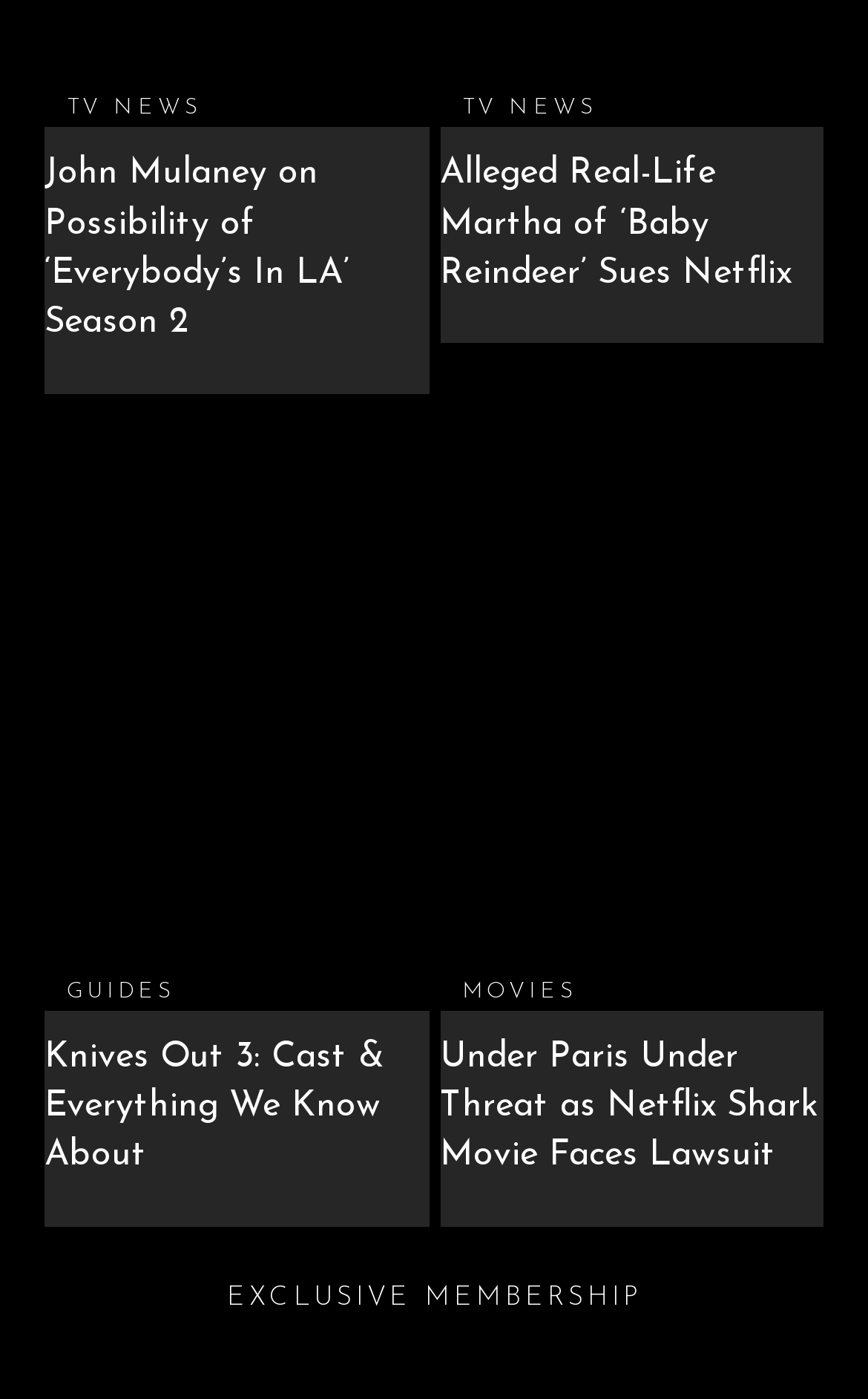Find the bounding box coordinates of the clickable area required to complete the following action: "Click on TV NEWS".

[0.051, 0.062, 0.259, 0.091]